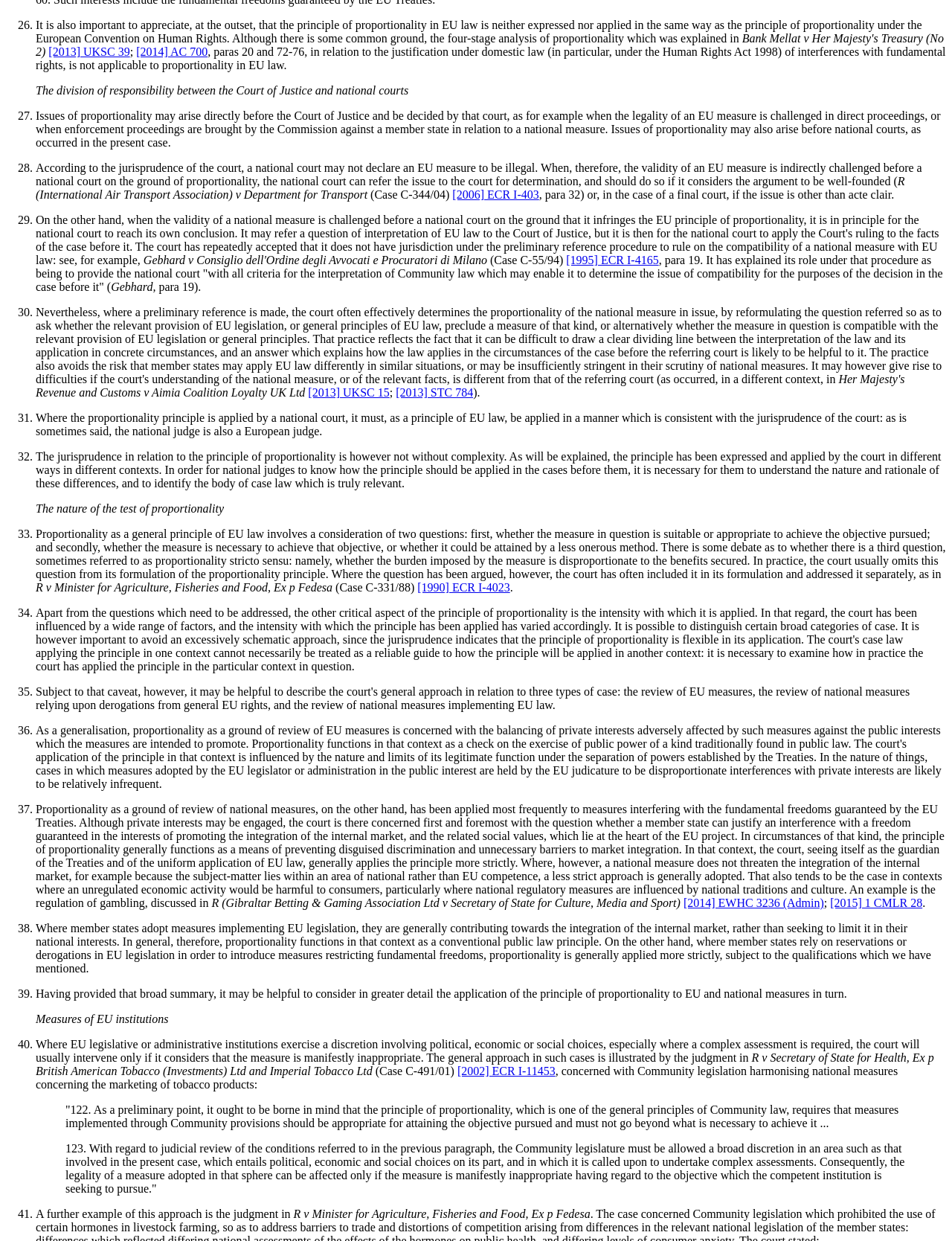Answer the question using only one word or a concise phrase: How many questions are involved in the proportionality principle?

Two or three